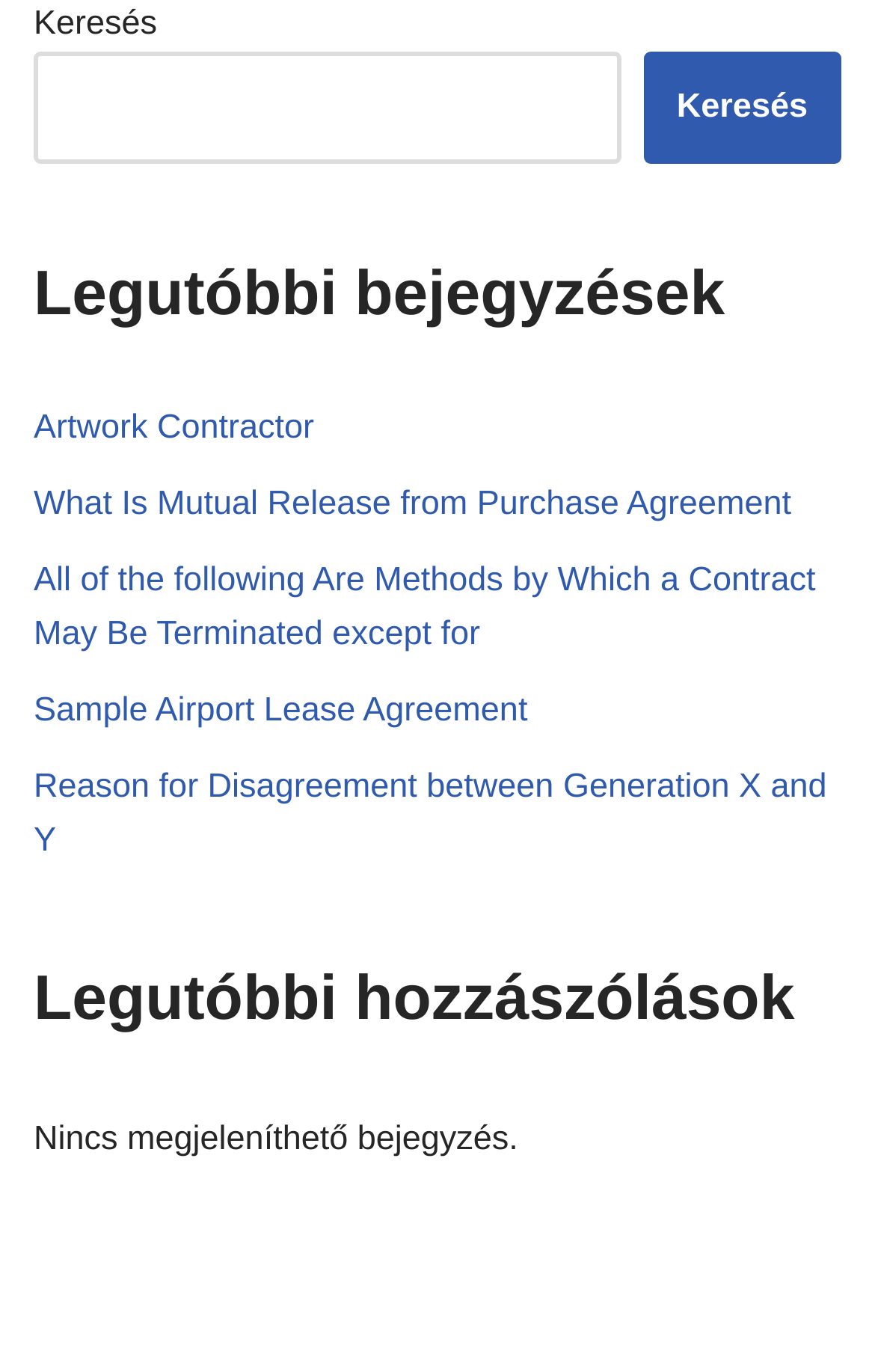From the element description: "parent_node: Keresés name="s"", extract the bounding box coordinates of the UI element. The coordinates should be expressed as four float numbers between 0 and 1, in the order [left, top, right, bottom].

[0.038, 0.037, 0.709, 0.119]